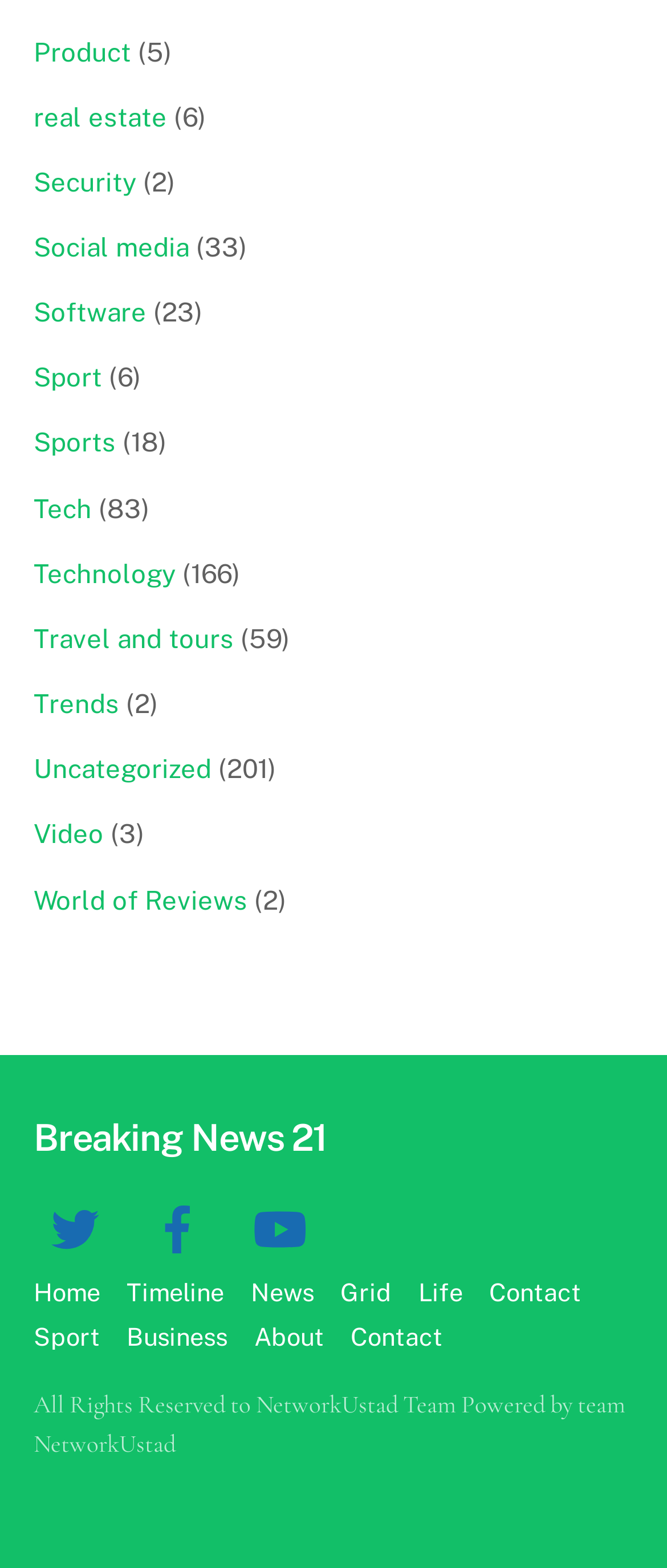Please determine the bounding box coordinates of the area that needs to be clicked to complete this task: 'Subscribe to the newsletter'. The coordinates must be four float numbers between 0 and 1, formatted as [left, top, right, bottom].

None